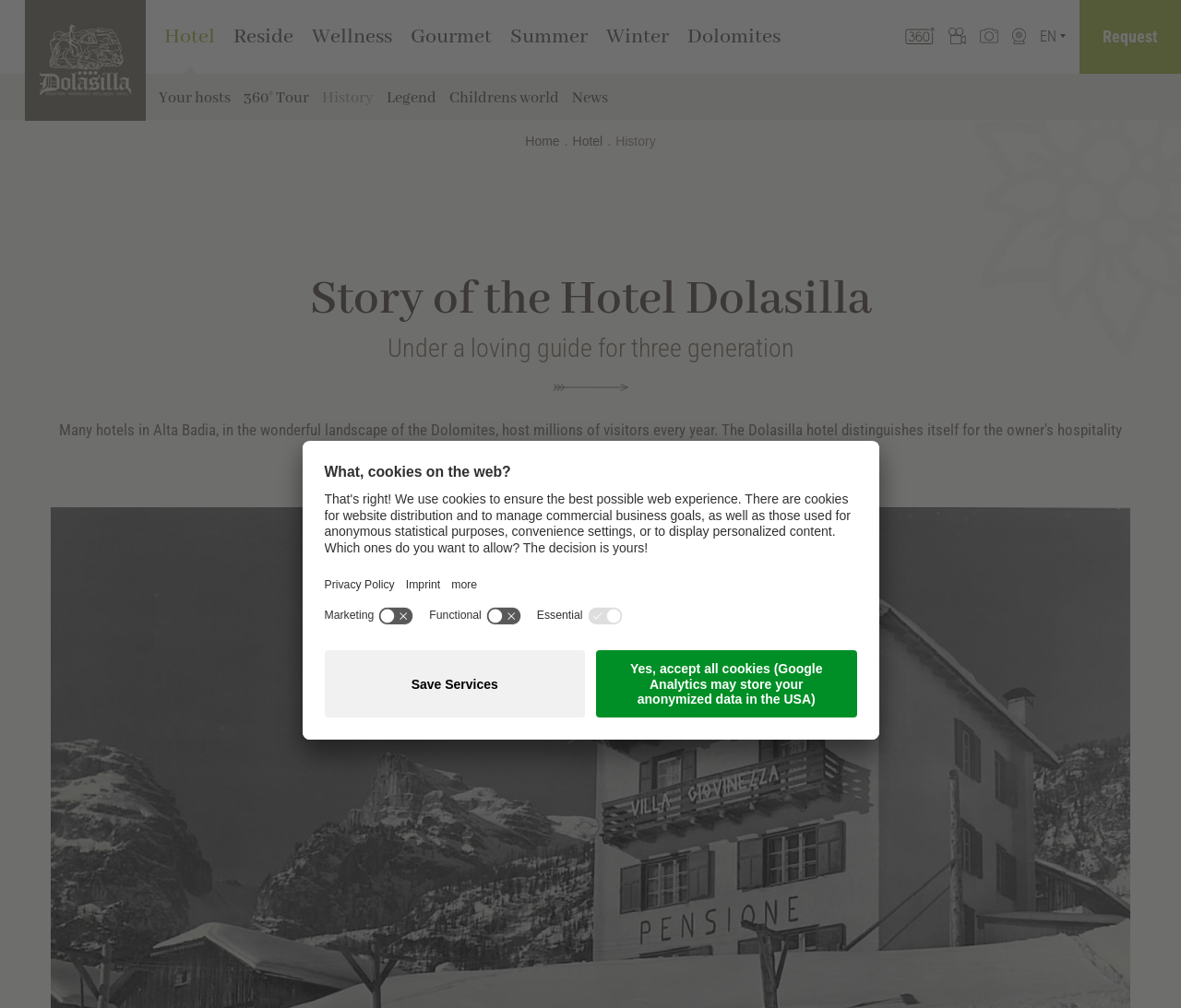What type of content is displayed in the 'Gourmet' link?
Using the information from the image, provide a comprehensive answer to the question.

I inferred the answer by looking at the link 'Gourmet' and assuming it is related to food, as gourmet is a term often associated with high-quality food.